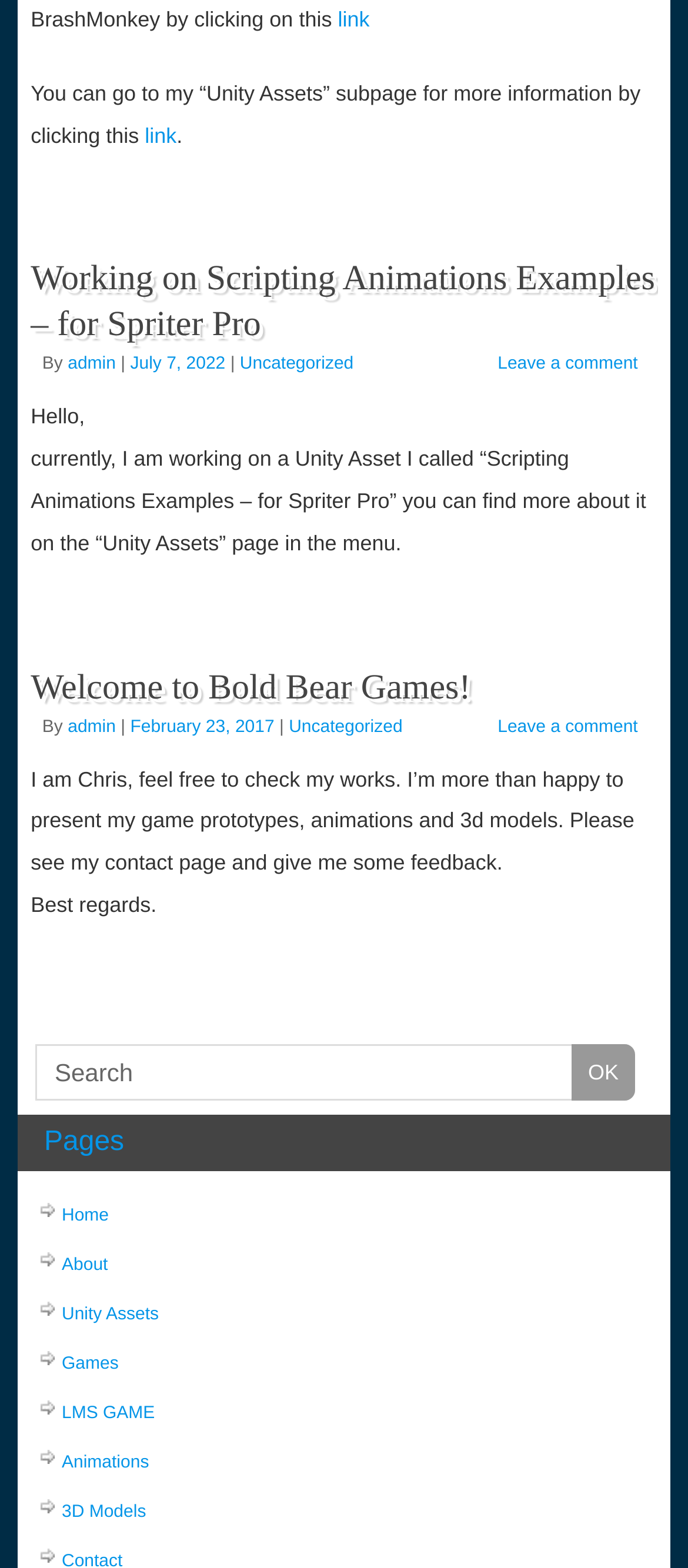Examine the screenshot and answer the question in as much detail as possible: What is the date of the second article?

I found the date of the second article by looking at the time element inside the second article element, which is 'February 23, 2017'.